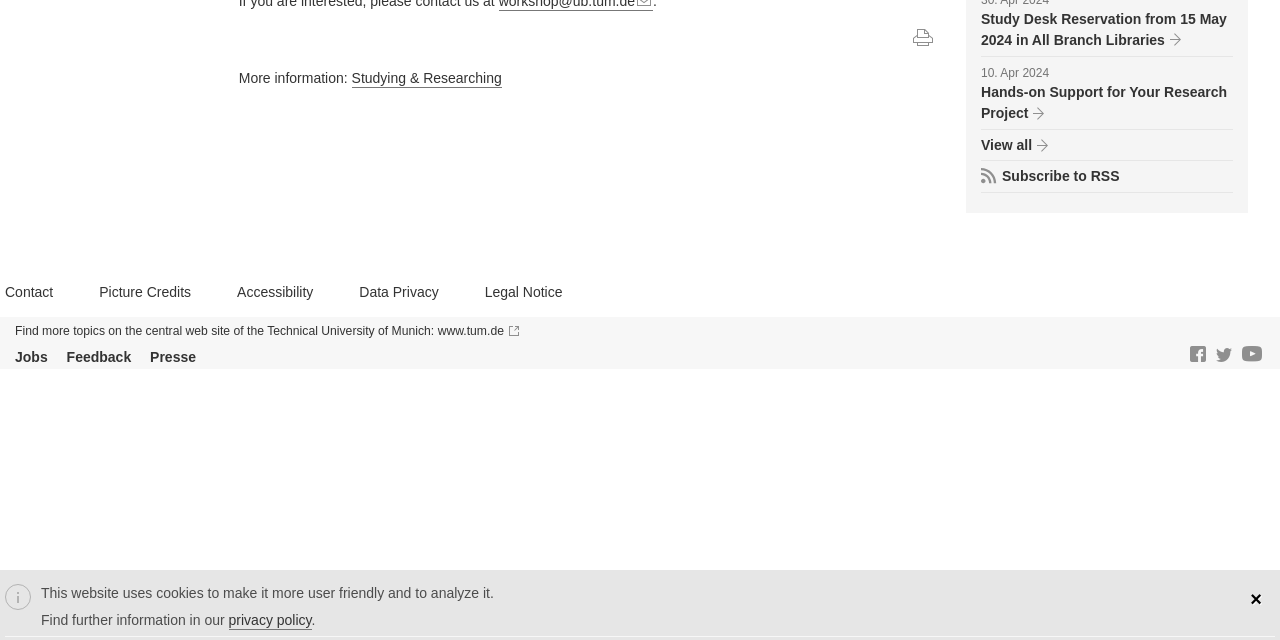Using the description: "Accessibility", determine the UI element's bounding box coordinates. Ensure the coordinates are in the format of four float numbers between 0 and 1, i.e., [left, top, right, bottom].

[0.185, 0.443, 0.26, 0.479]